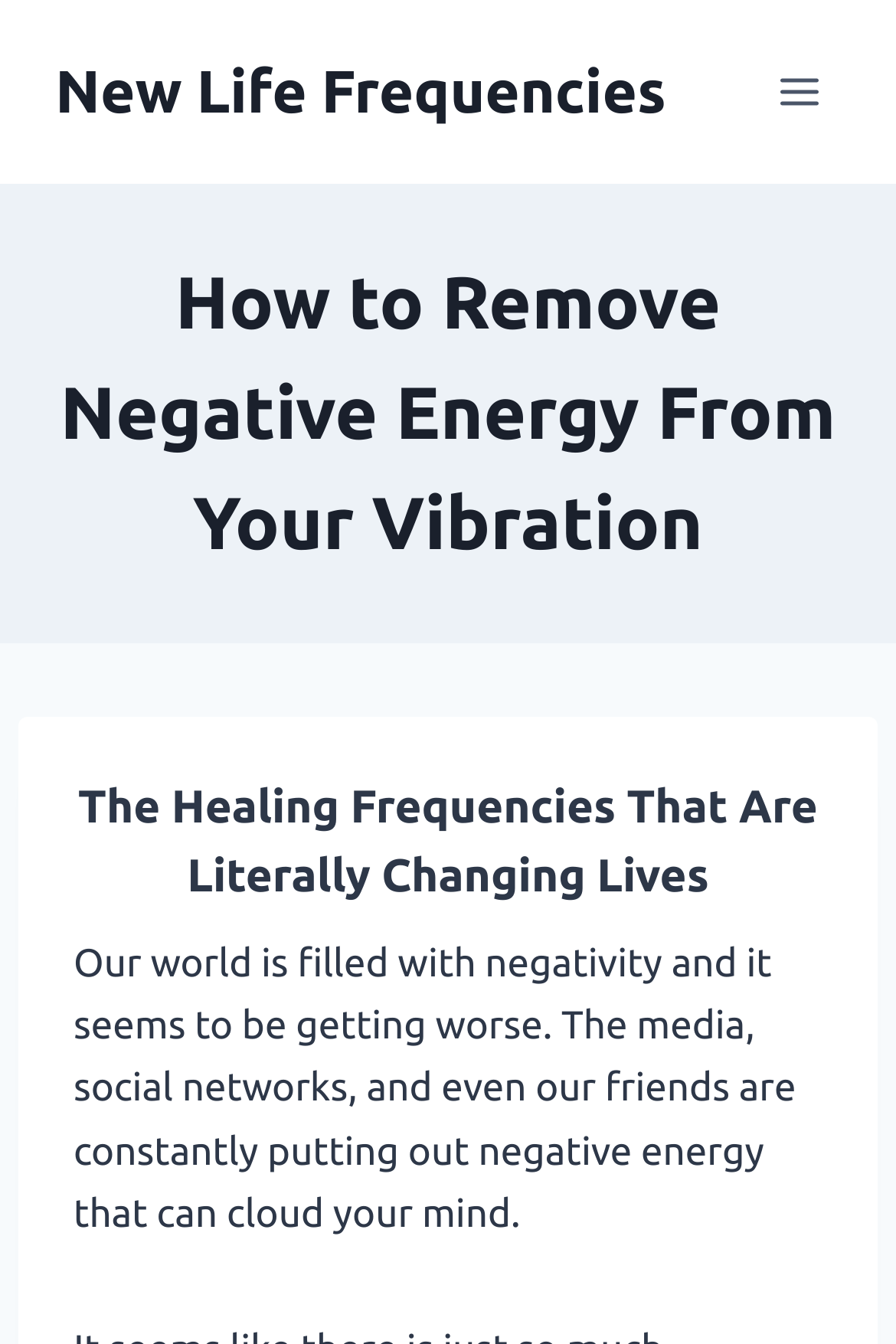Locate the bounding box of the UI element described in the following text: "New Life Frequencies".

[0.062, 0.042, 0.743, 0.095]